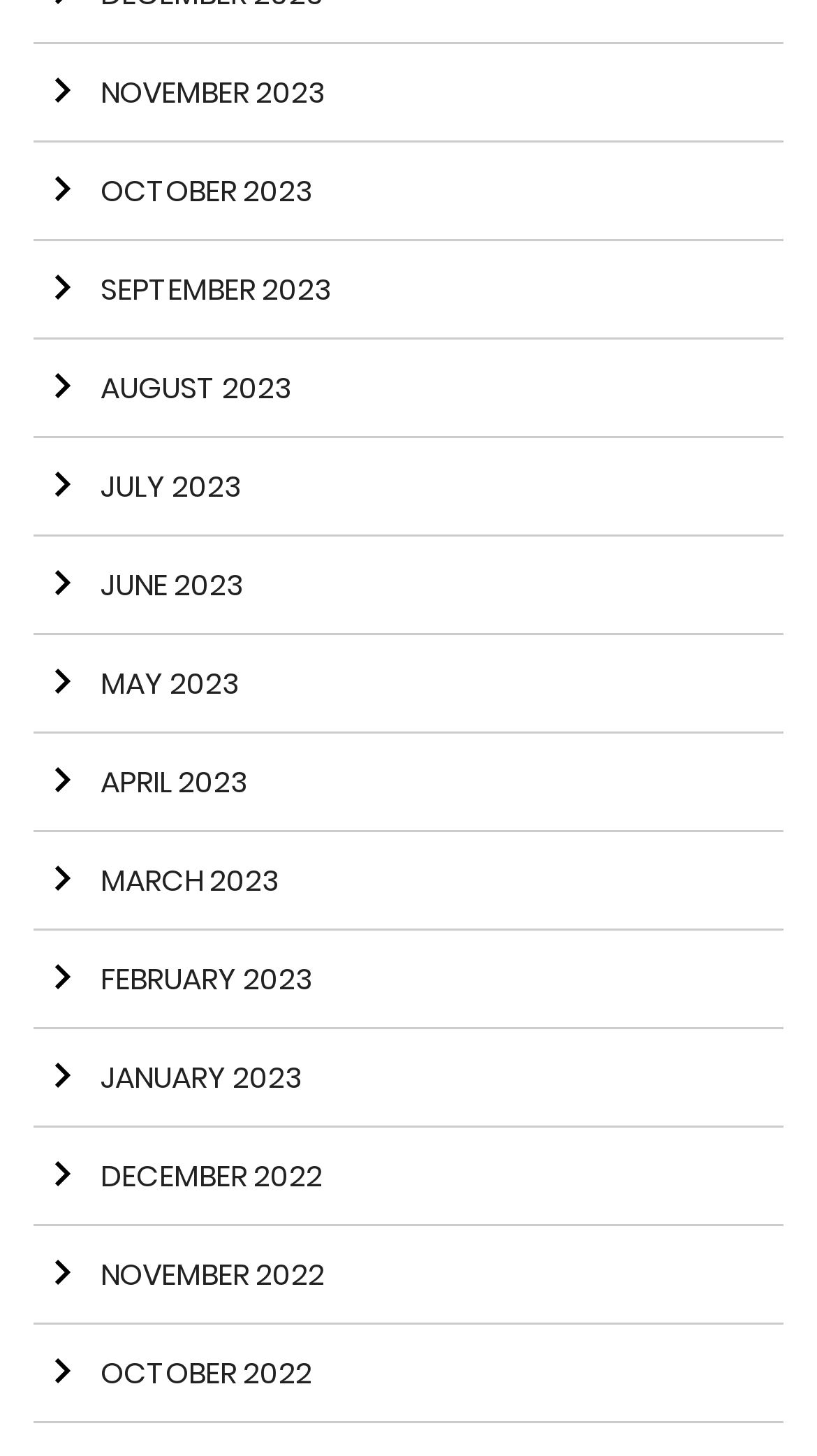Show the bounding box coordinates for the element that needs to be clicked to execute the following instruction: "go to JULY 2023". Provide the coordinates in the form of four float numbers between 0 and 1, i.e., [left, top, right, bottom].

[0.041, 0.301, 0.959, 0.369]